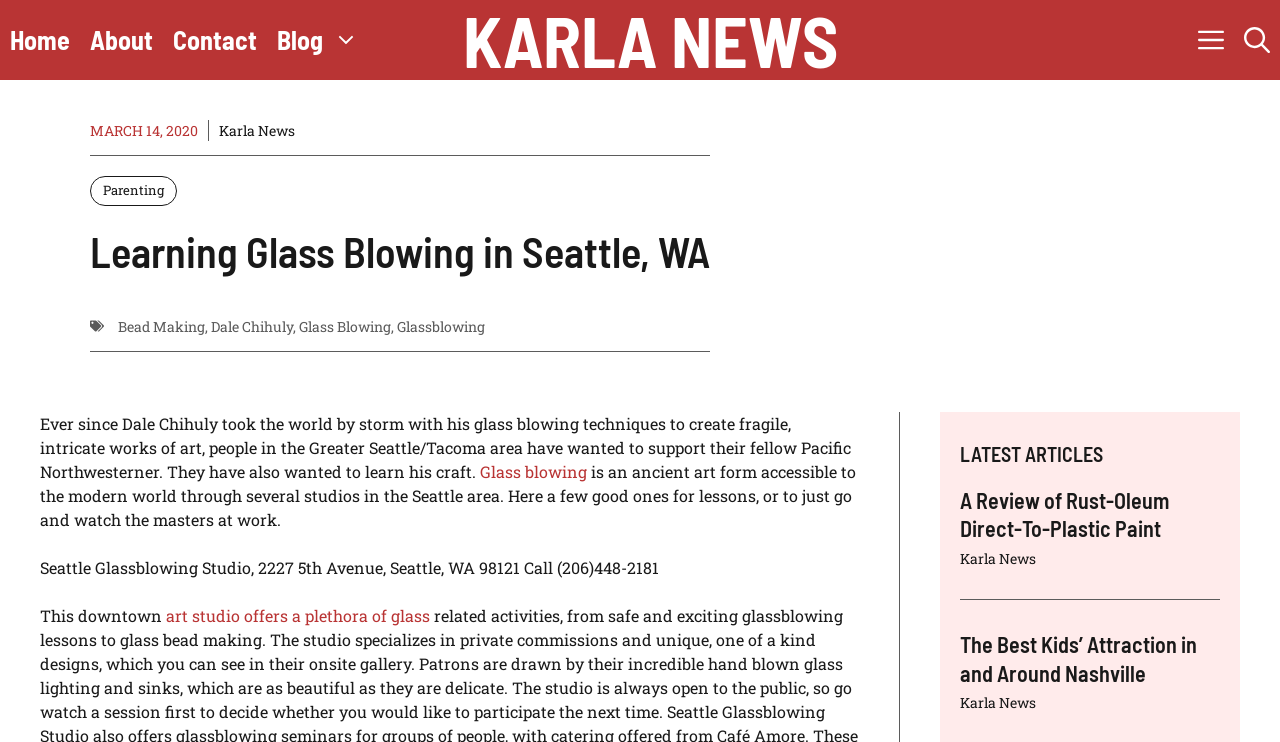Specify the bounding box coordinates of the element's region that should be clicked to achieve the following instruction: "Read about 'Dale Chihuly'". The bounding box coordinates consist of four float numbers between 0 and 1, in the format [left, top, right, bottom].

[0.165, 0.427, 0.229, 0.453]